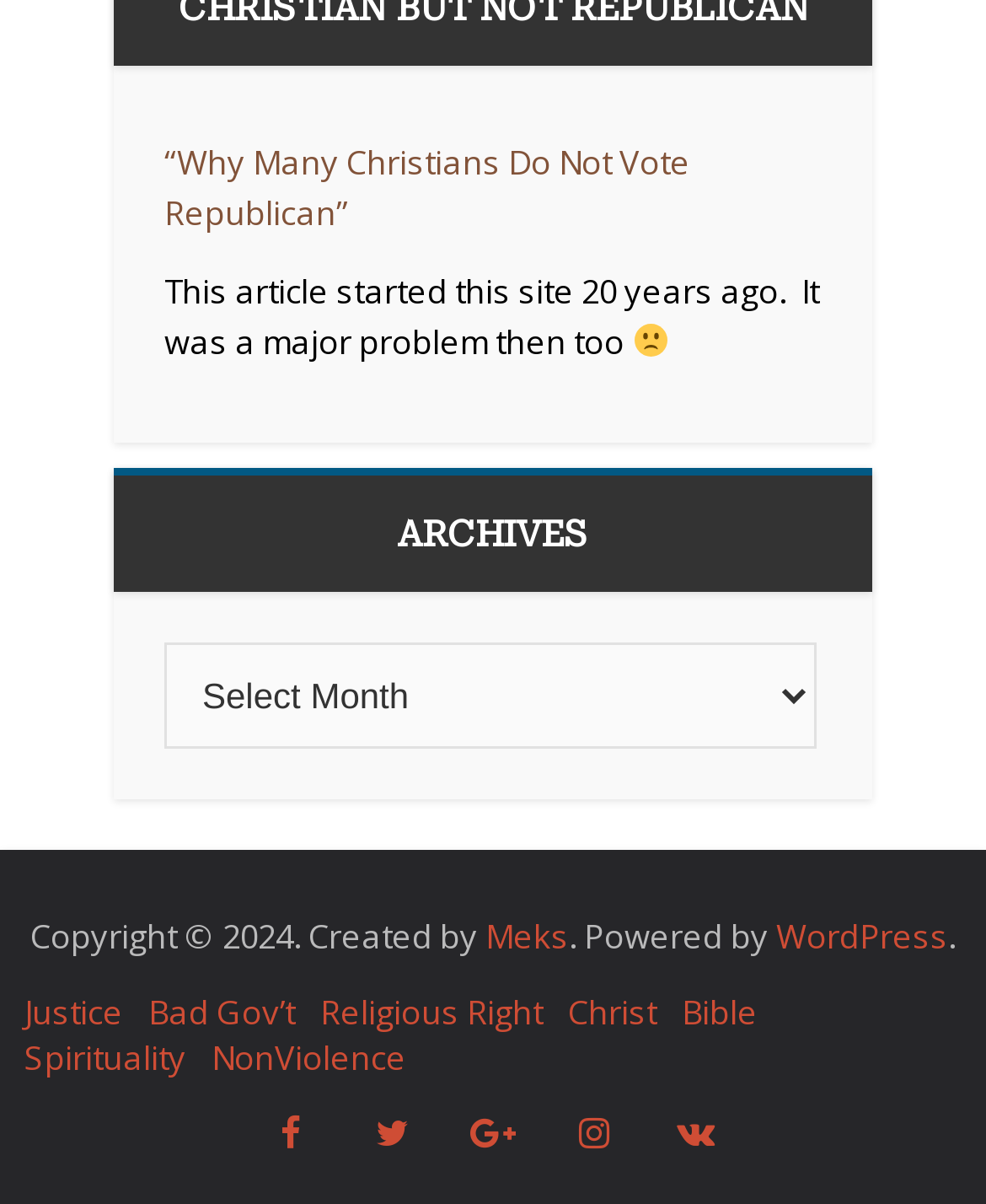Provide a brief response to the question below using a single word or phrase: 
What is the platform used to power the website?

WordPress